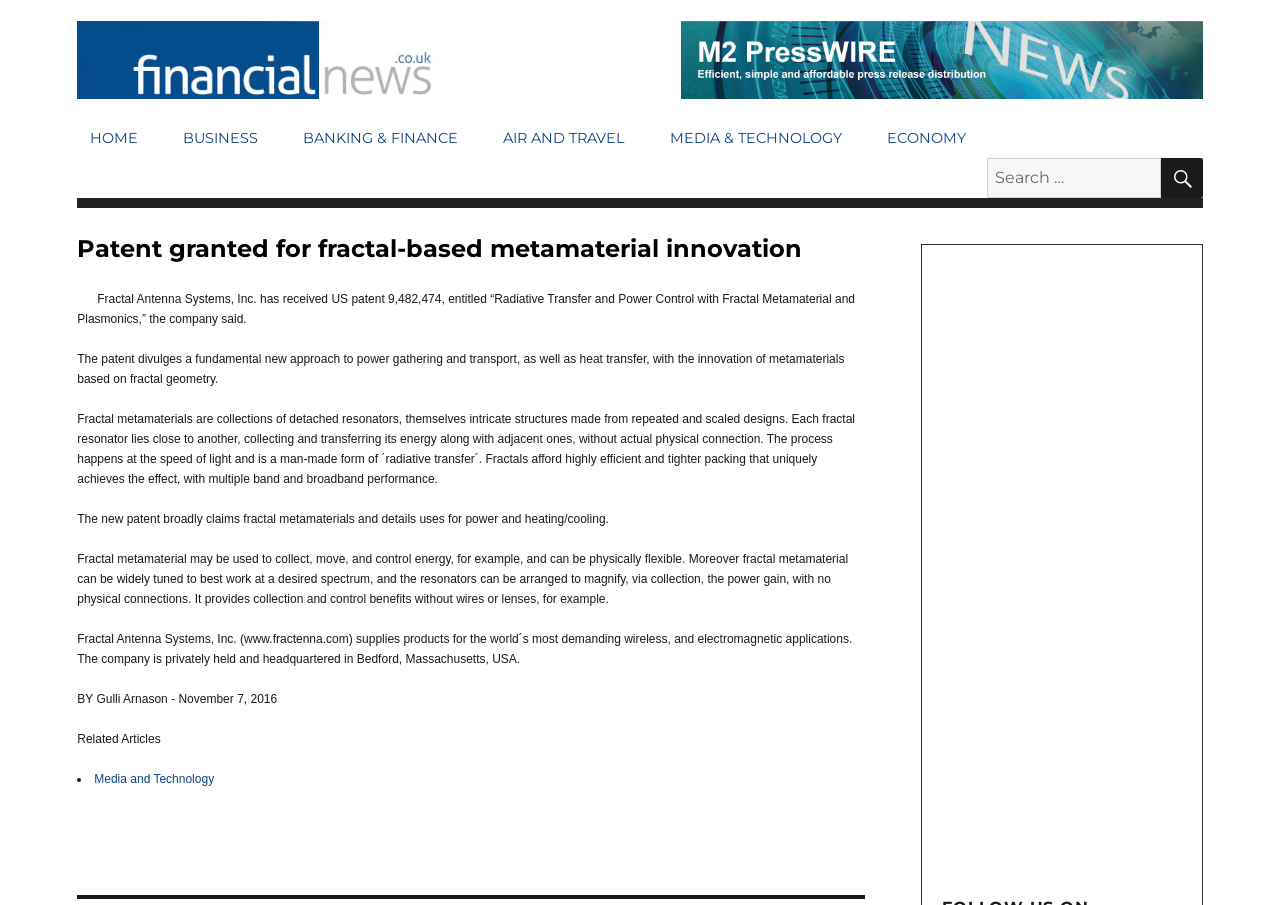Please determine the bounding box coordinates of the element to click in order to execute the following instruction: "Read more about BUSINESS". The coordinates should be four float numbers between 0 and 1, specified as [left, top, right, bottom].

[0.133, 0.133, 0.211, 0.174]